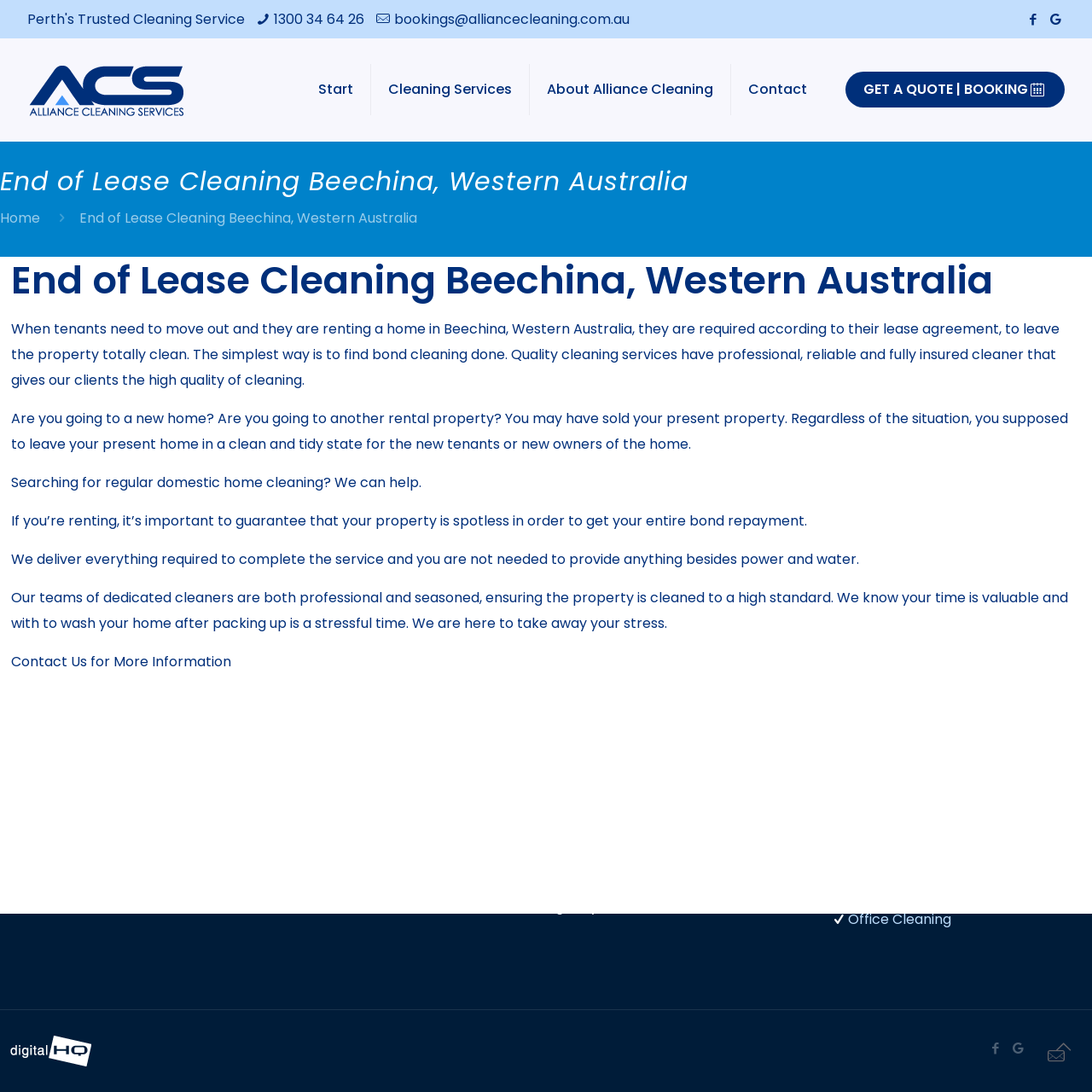What is the purpose of end of lease cleaning?
Please provide a comprehensive and detailed answer to the question.

I found the purpose of end of lease cleaning by reading the text on the webpage, which states that 'If you’re renting, it’s important to guarantee that your property is spotless in order to get your entire bond repayment.' This implies that the purpose of end of lease cleaning is to get your bond back.